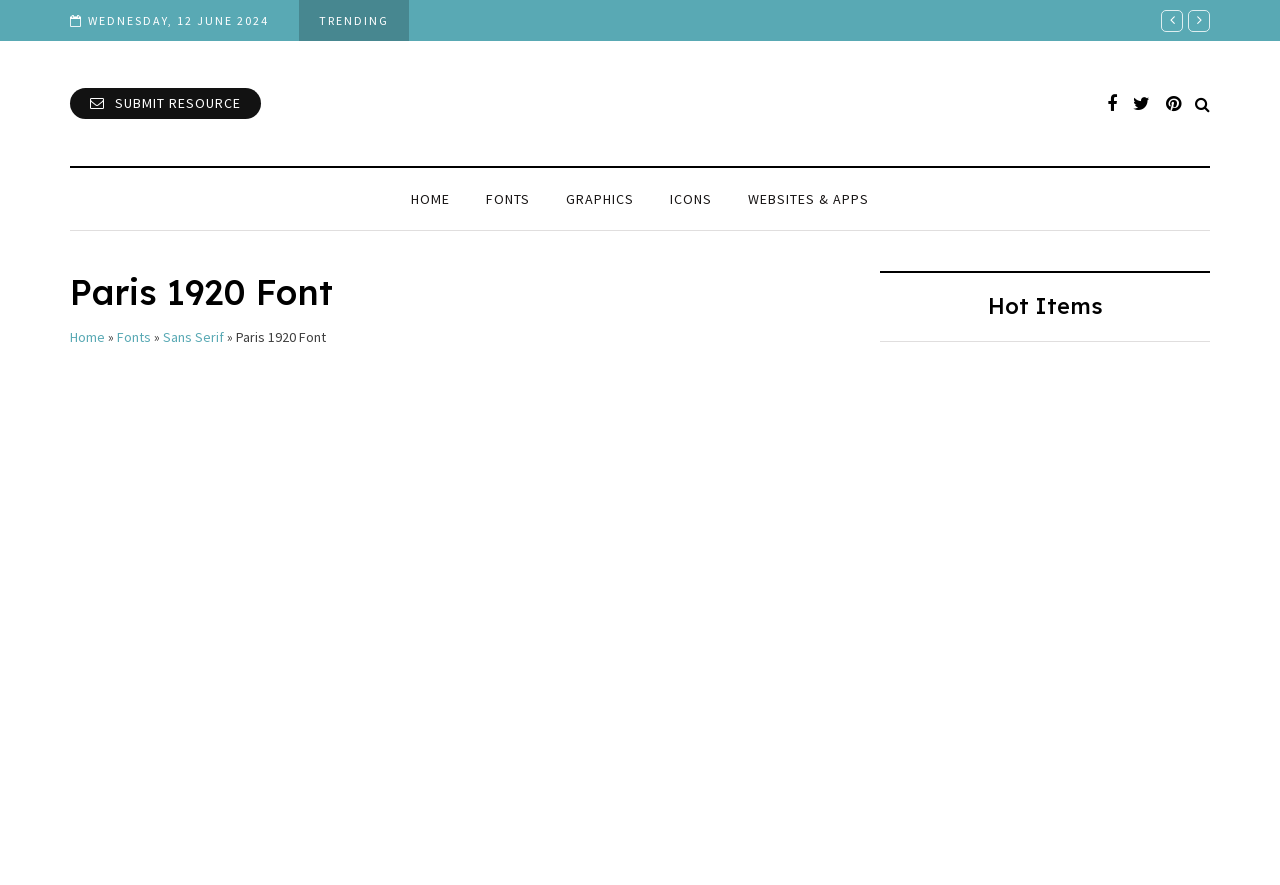Identify the bounding box of the UI element that matches this description: "Home".

[0.055, 0.37, 0.082, 0.391]